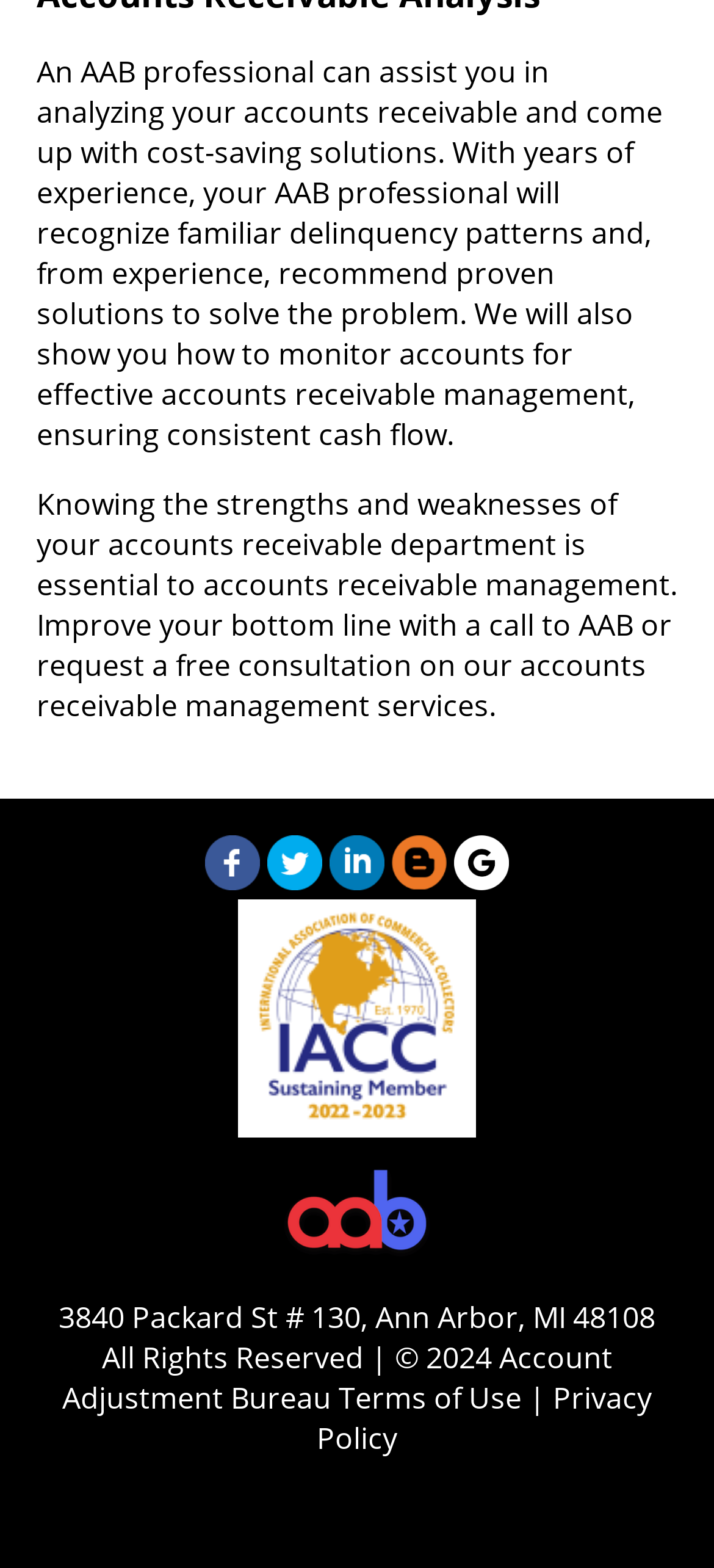Find and indicate the bounding box coordinates of the region you should select to follow the given instruction: "View the Terms of Use".

[0.474, 0.878, 0.731, 0.904]